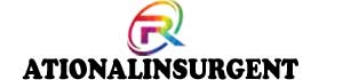Use one word or a short phrase to answer the question provided: 
What is the focus of the brand?

Global news and online reviews